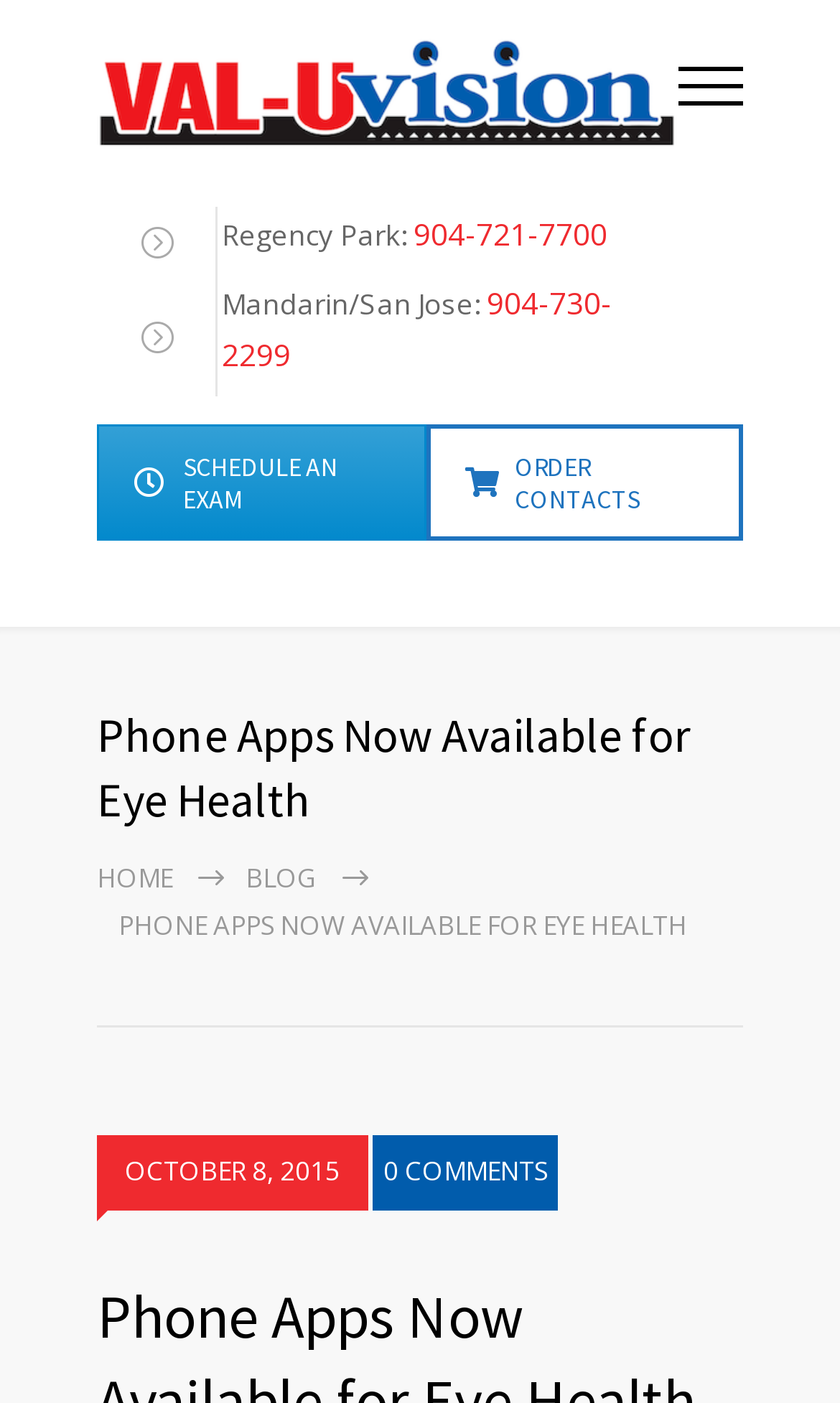Bounding box coordinates are specified in the format (top-left x, top-left y, bottom-right x, bottom-right y). All values are floating point numbers bounded between 0 and 1. Please provide the bounding box coordinate of the region this sentence describes: Term & Conditions

None